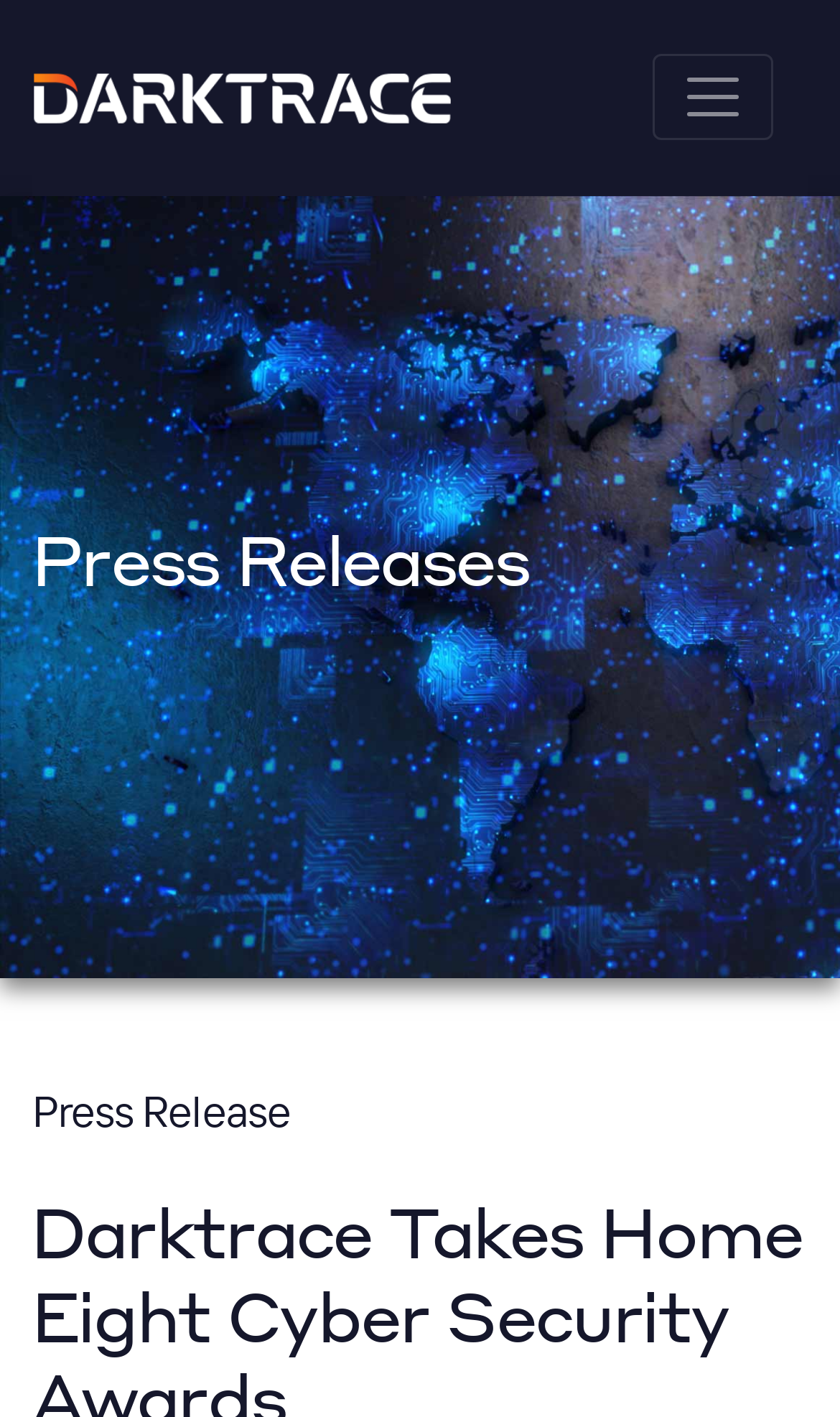Please find and report the primary heading text from the webpage.

Darktrace Takes Home Eight Cyber Security Awards